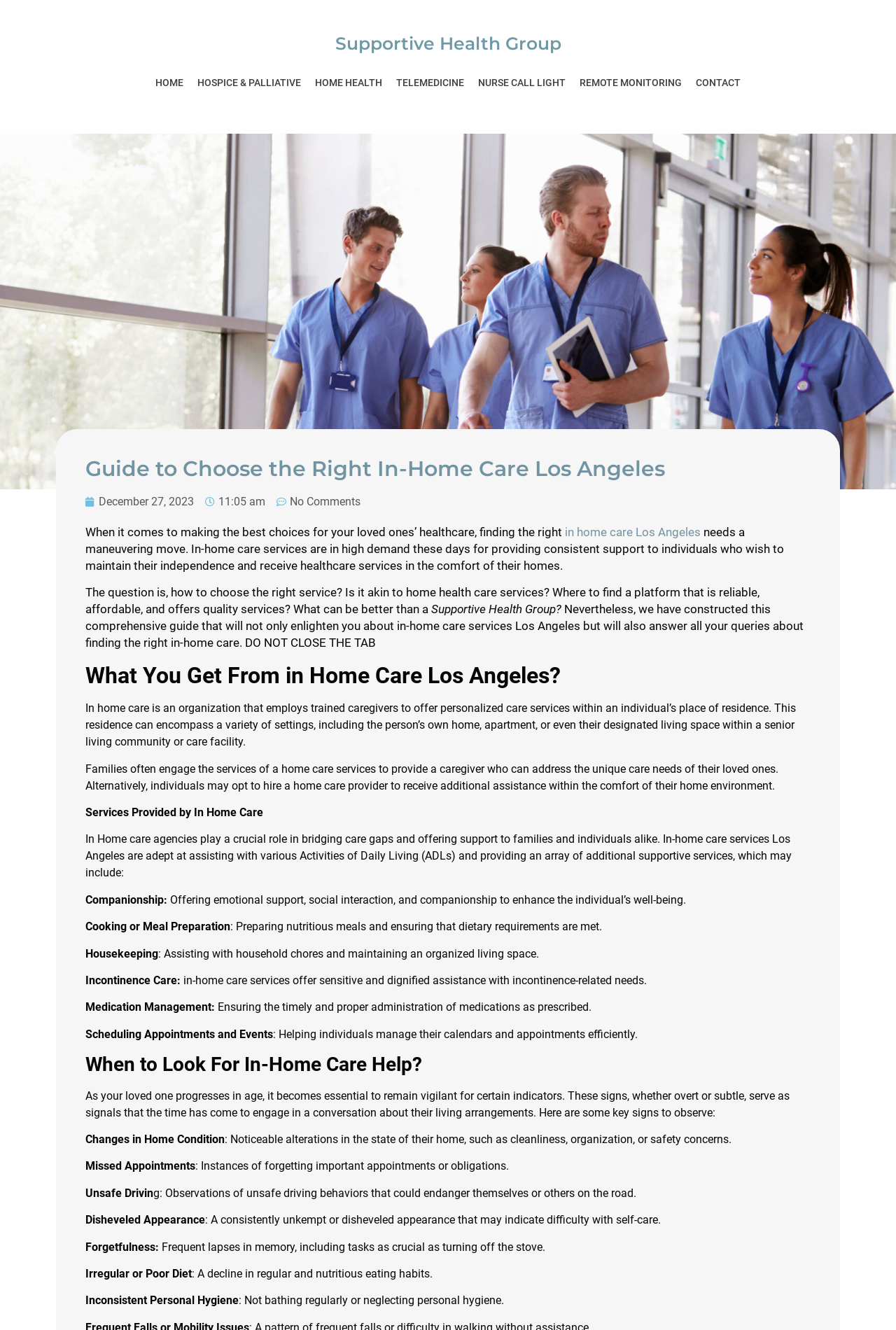Find the bounding box coordinates for the area that should be clicked to accomplish the instruction: "Learn about the services provided by In Home Care".

[0.095, 0.606, 0.294, 0.616]